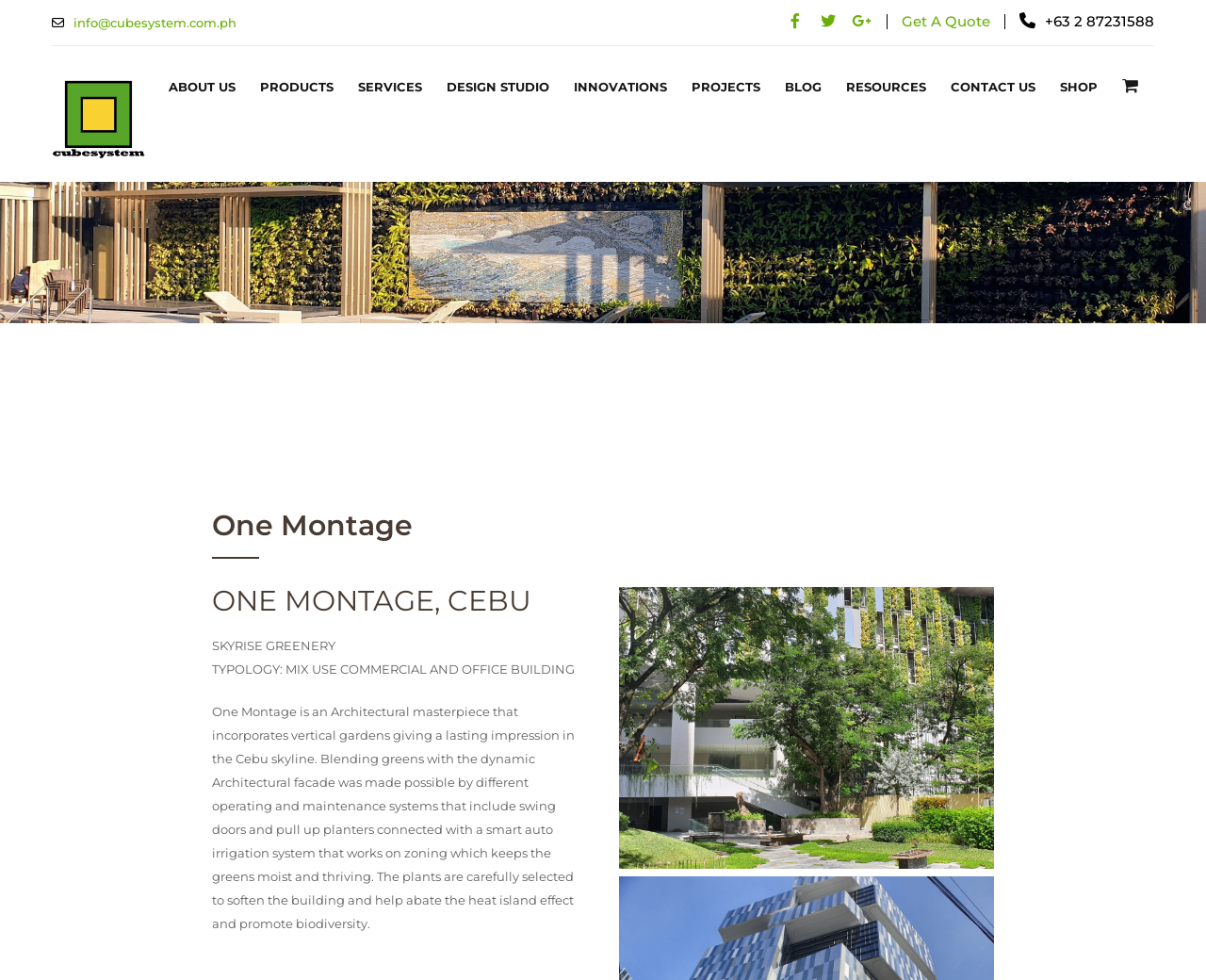Please locate the bounding box coordinates of the element's region that needs to be clicked to follow the instruction: "Contact us through email". The bounding box coordinates should be provided as four float numbers between 0 and 1, i.e., [left, top, right, bottom].

[0.061, 0.015, 0.196, 0.031]